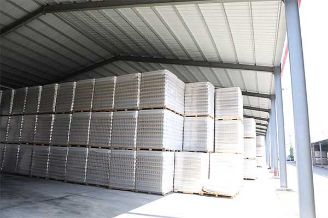Detail the scene shown in the image extensively.

The image showcases a well-organized storage facility for glass products, featuring stacks of neatly arranged pallets that hold glass bottles and jars. The structure appears to be a modern warehouse with a metal roof, providing ample protection from external elements. The abundance of light suggests a bright environment, enhancing visibility within the space. This setup reflects the operations of Xuzhou Ant Glass Products Co., Ltd., a professional supplier in China’s glassware industry. The company specializes in producing various glass items, offering custom packaging solutions and deep-processing services. This image likely represents their commitment to high-quality storage and customer satisfaction, indicating their capability to handle diverse orders efficiently.